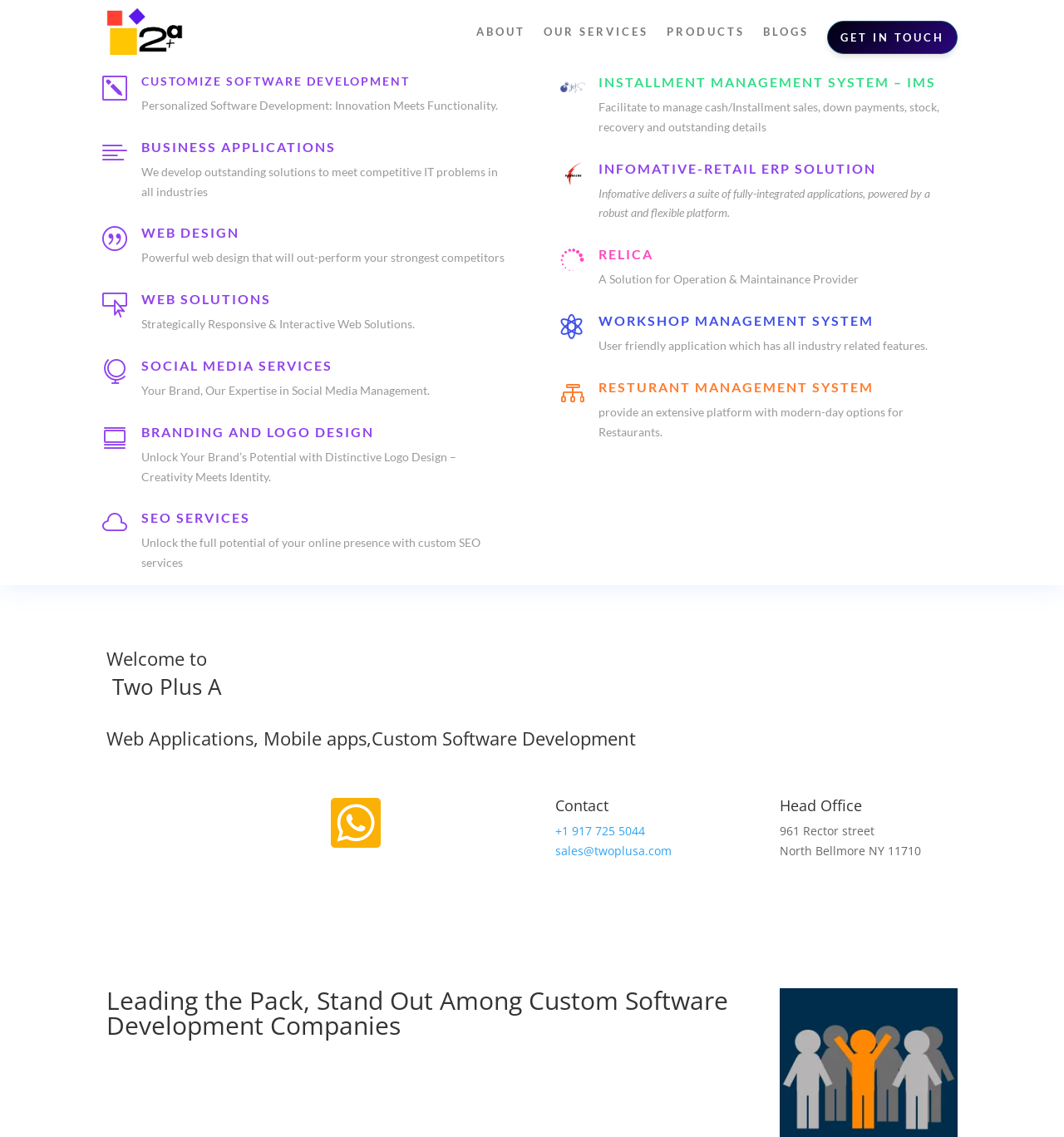Please answer the following question using a single word or phrase: 
What is the name of the company?

Two Plus A